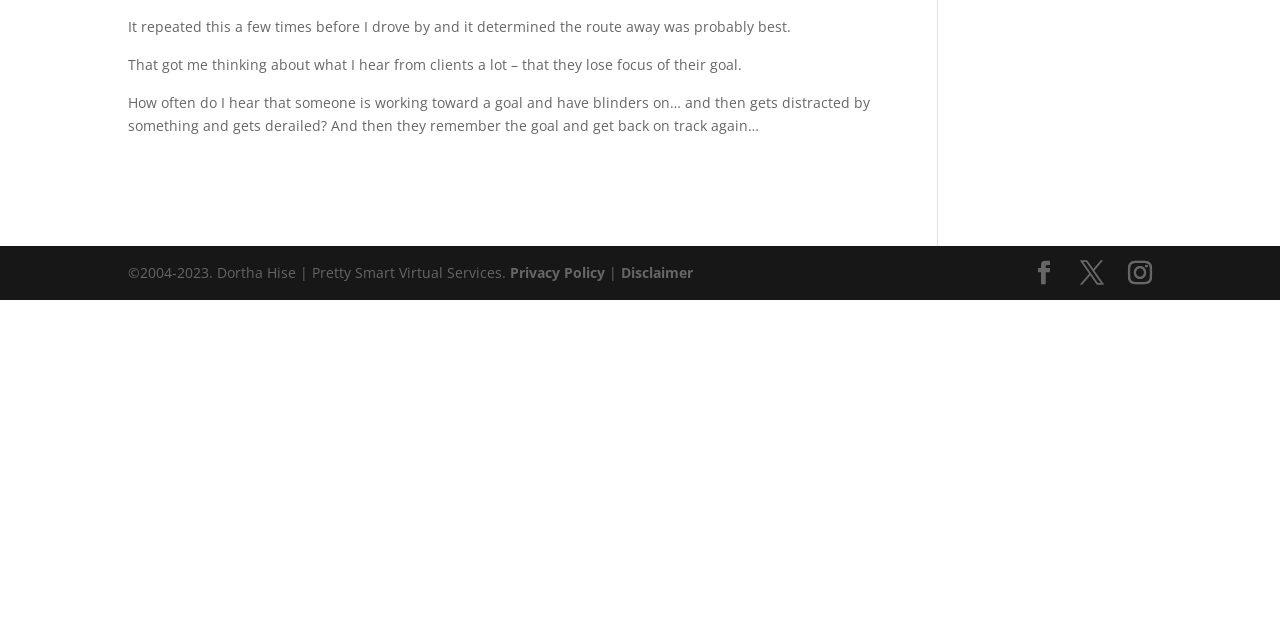Identify the bounding box coordinates for the UI element described as follows: "Facebook". Ensure the coordinates are four float numbers between 0 and 1, formatted as [left, top, right, bottom].

[0.806, 0.408, 0.825, 0.447]